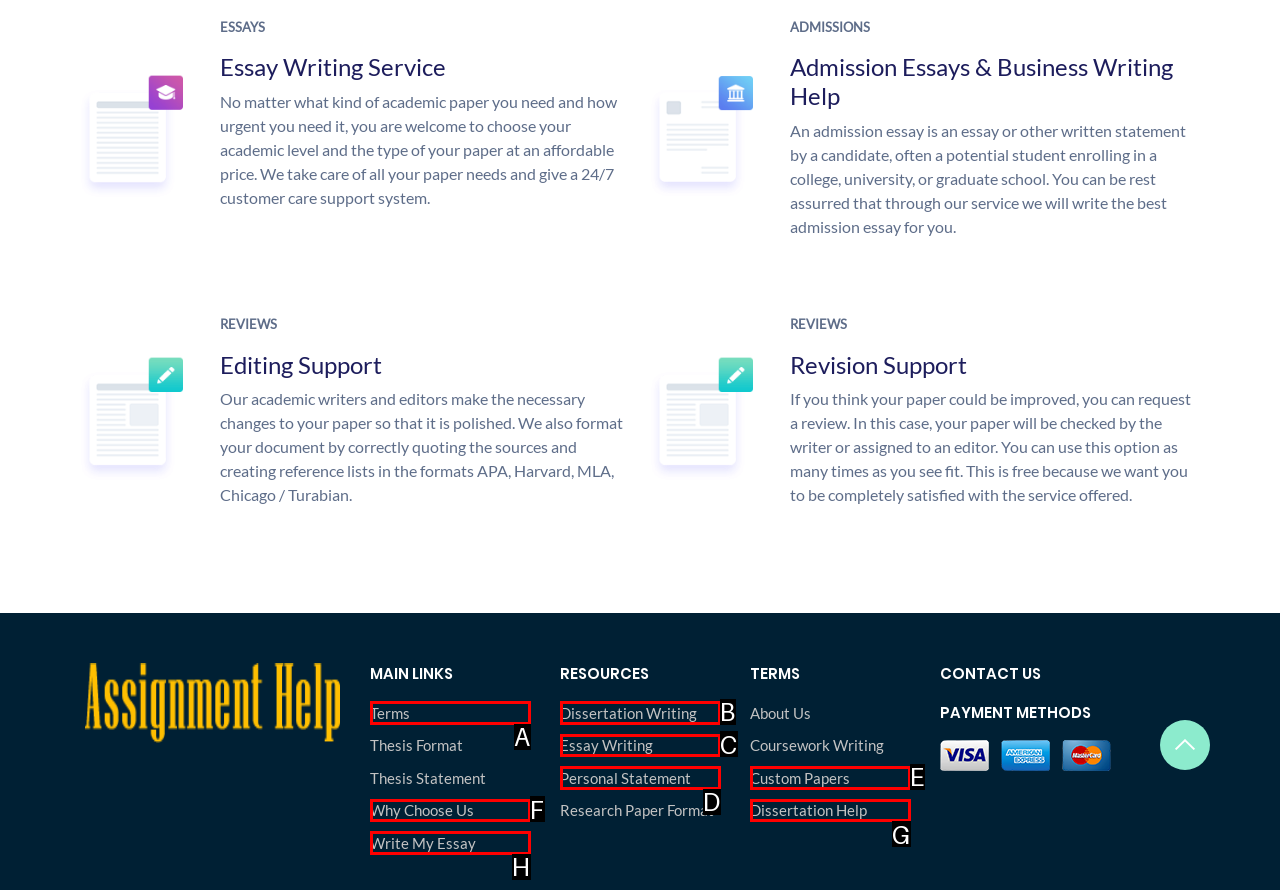Select the letter of the UI element that best matches: Write My Essay
Answer with the letter of the correct option directly.

H